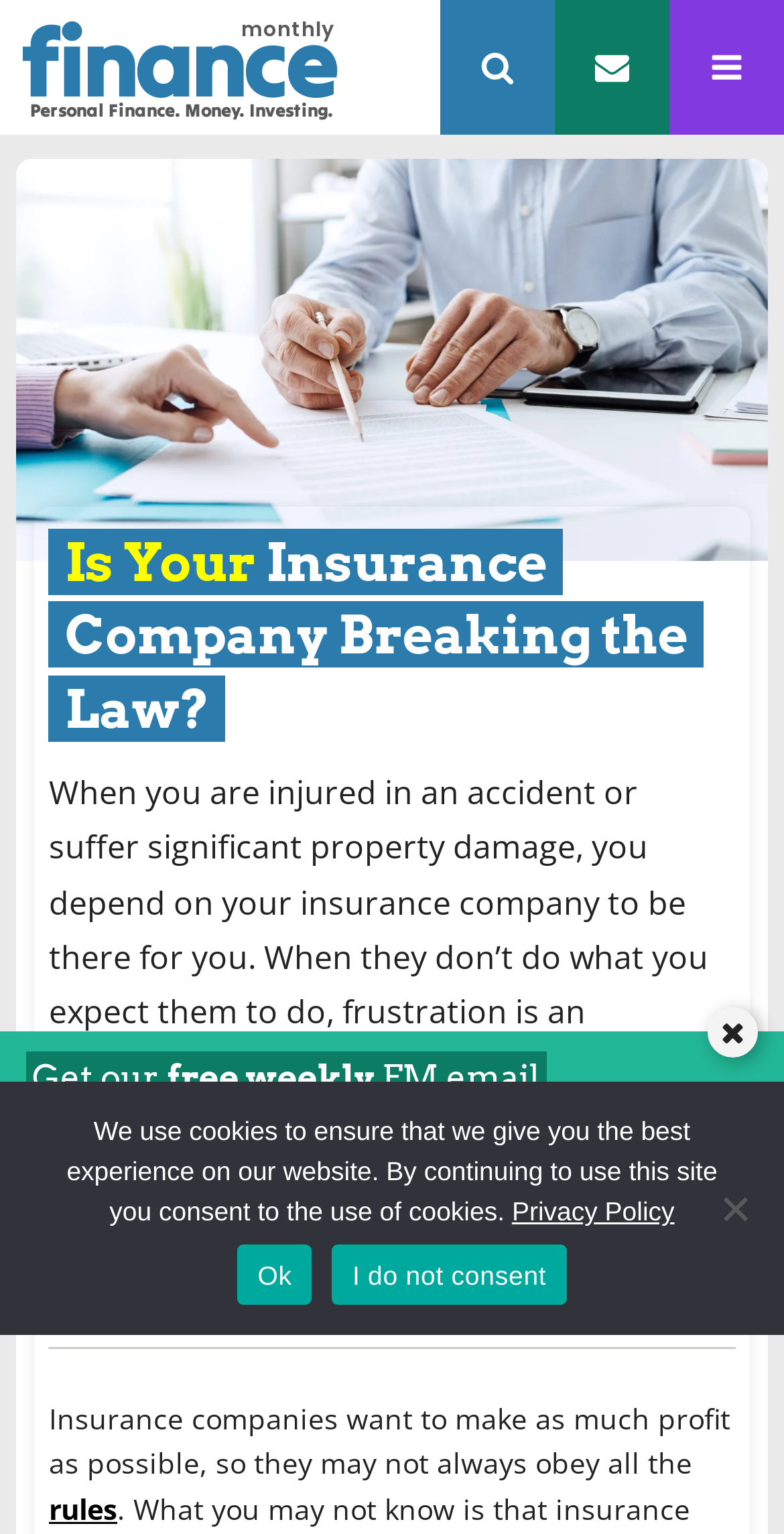What is the topic of the article?
Please provide a single word or phrase as your answer based on the image.

Insurance companies